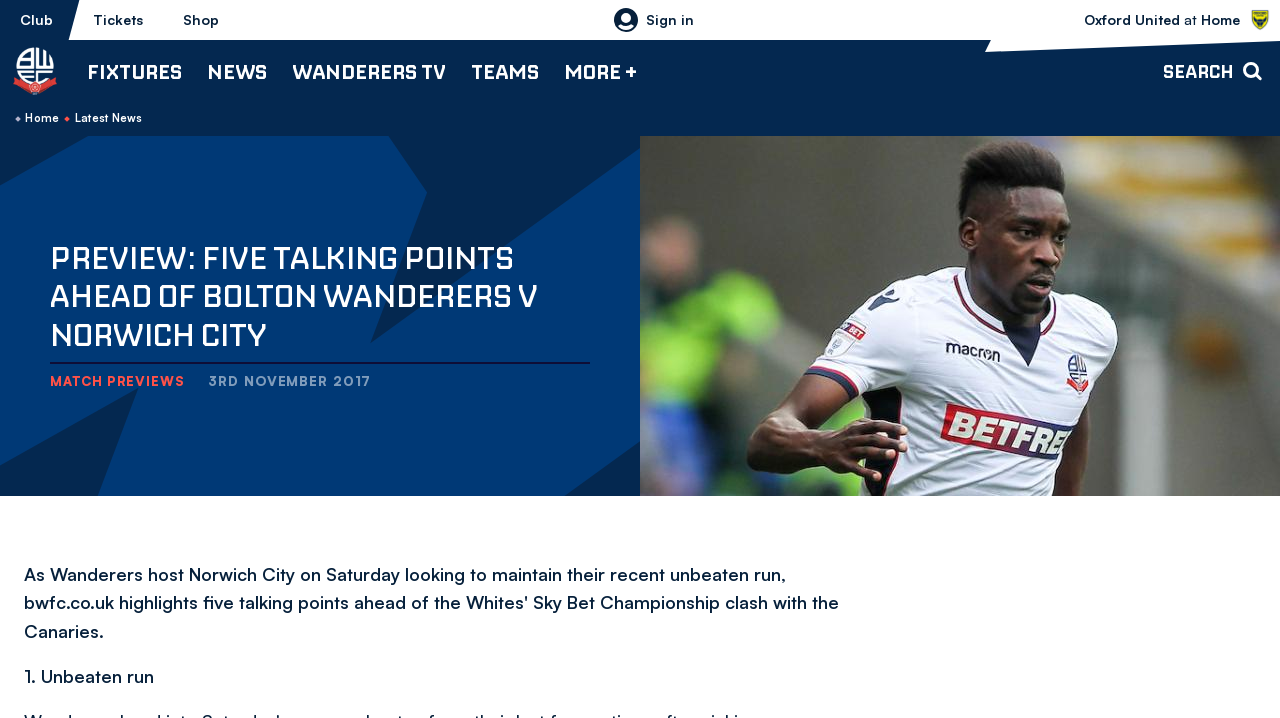What is the type of the upcoming match?
Refer to the image and give a detailed answer to the question.

I found the answer by analyzing the meta description, which mentions 'Sky Bet Championship clash with the Canaries', indicating that the upcoming match is a Sky Bet Championship match.